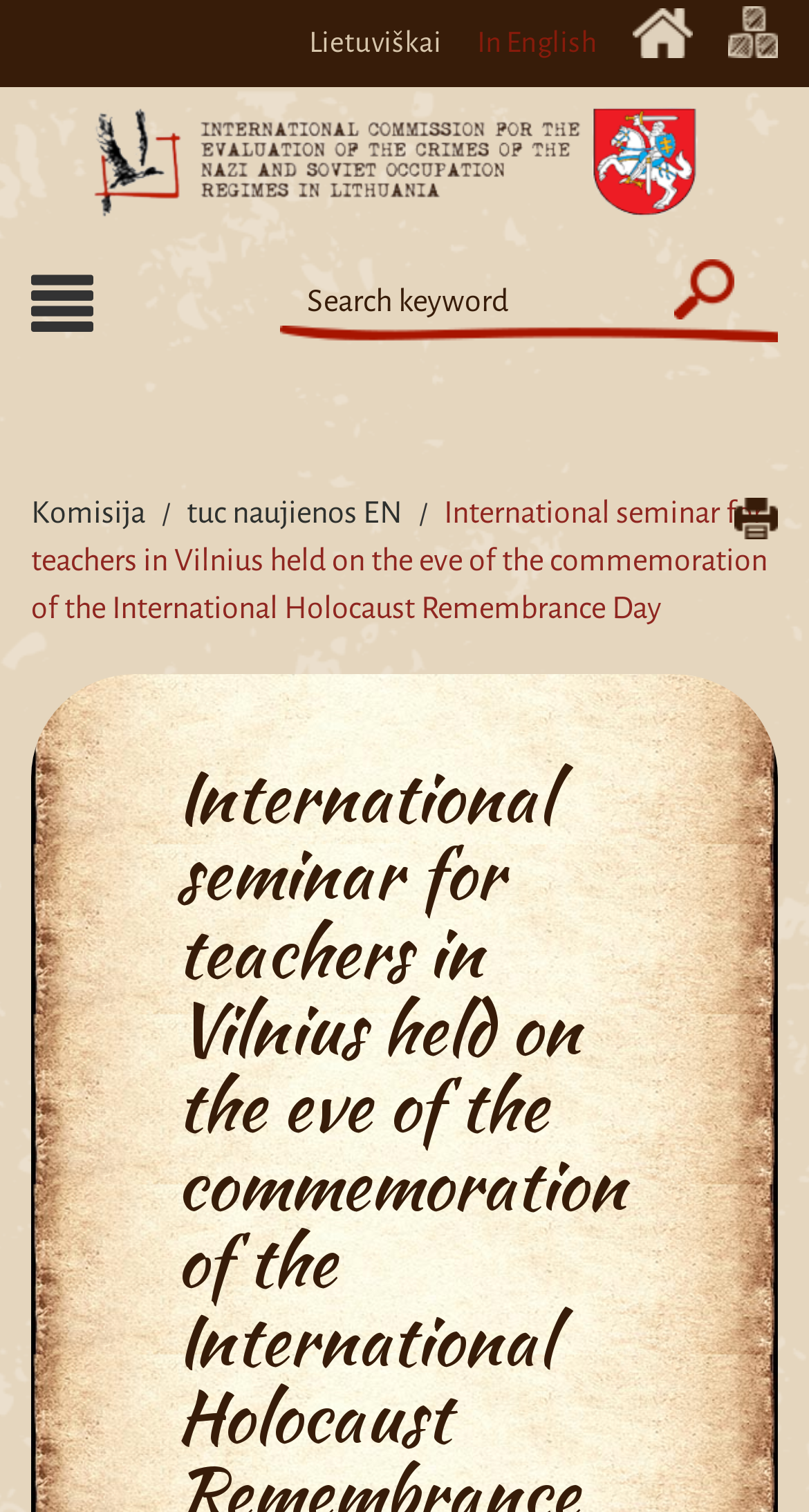How many images are on the webpage?
From the image, respond with a single word or phrase.

1